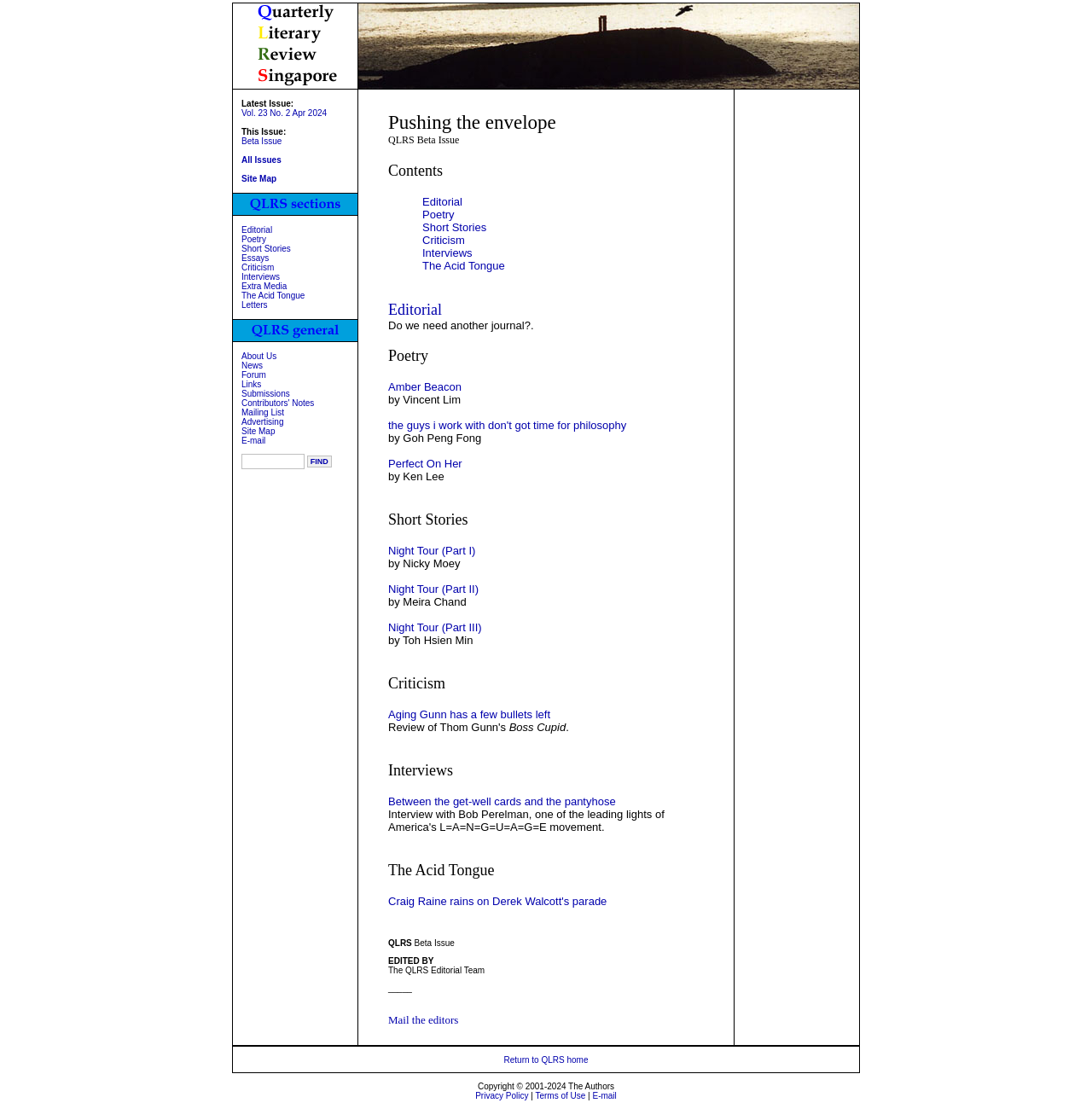Please identify the bounding box coordinates of the area that needs to be clicked to fulfill the following instruction: "View marketing automation services."

None